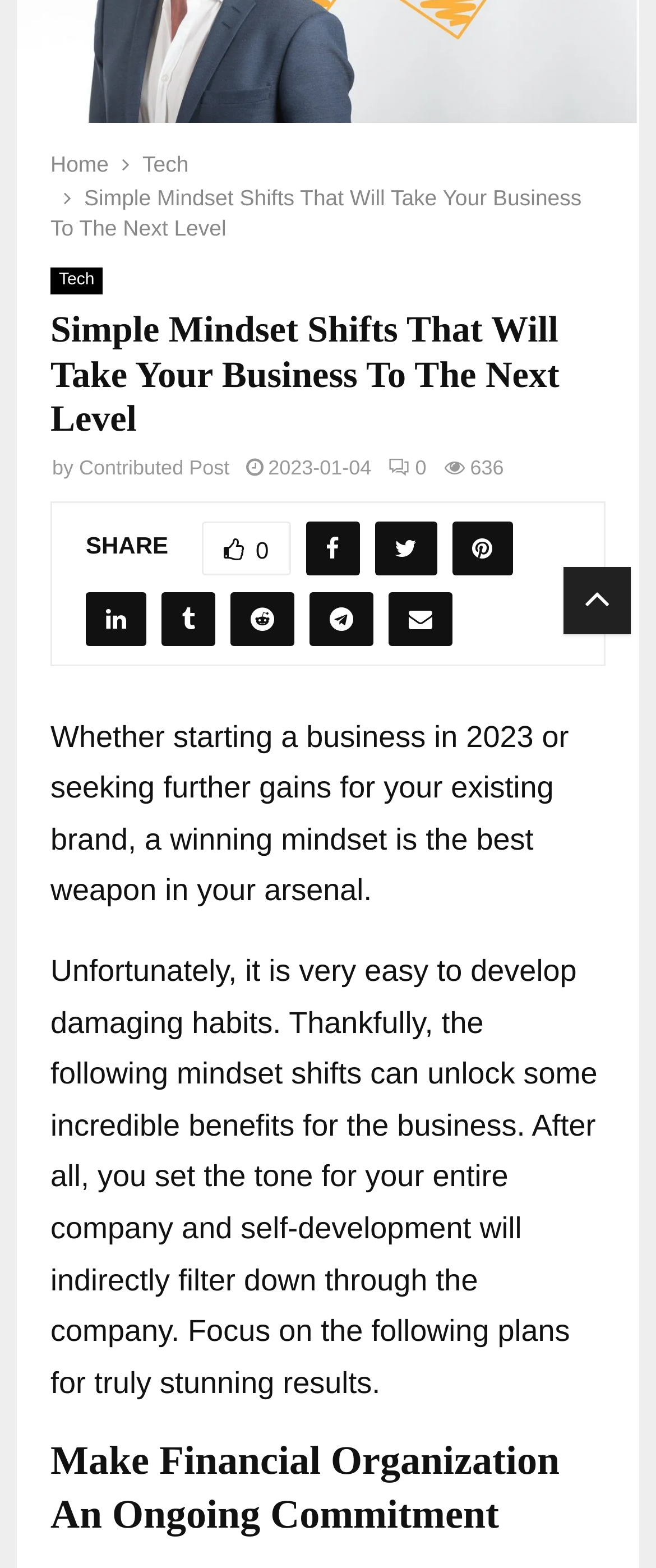Locate the bounding box coordinates of the UI element described by: "0". The bounding box coordinates should consist of four float numbers between 0 and 1, i.e., [left, top, right, bottom].

[0.592, 0.29, 0.65, 0.305]